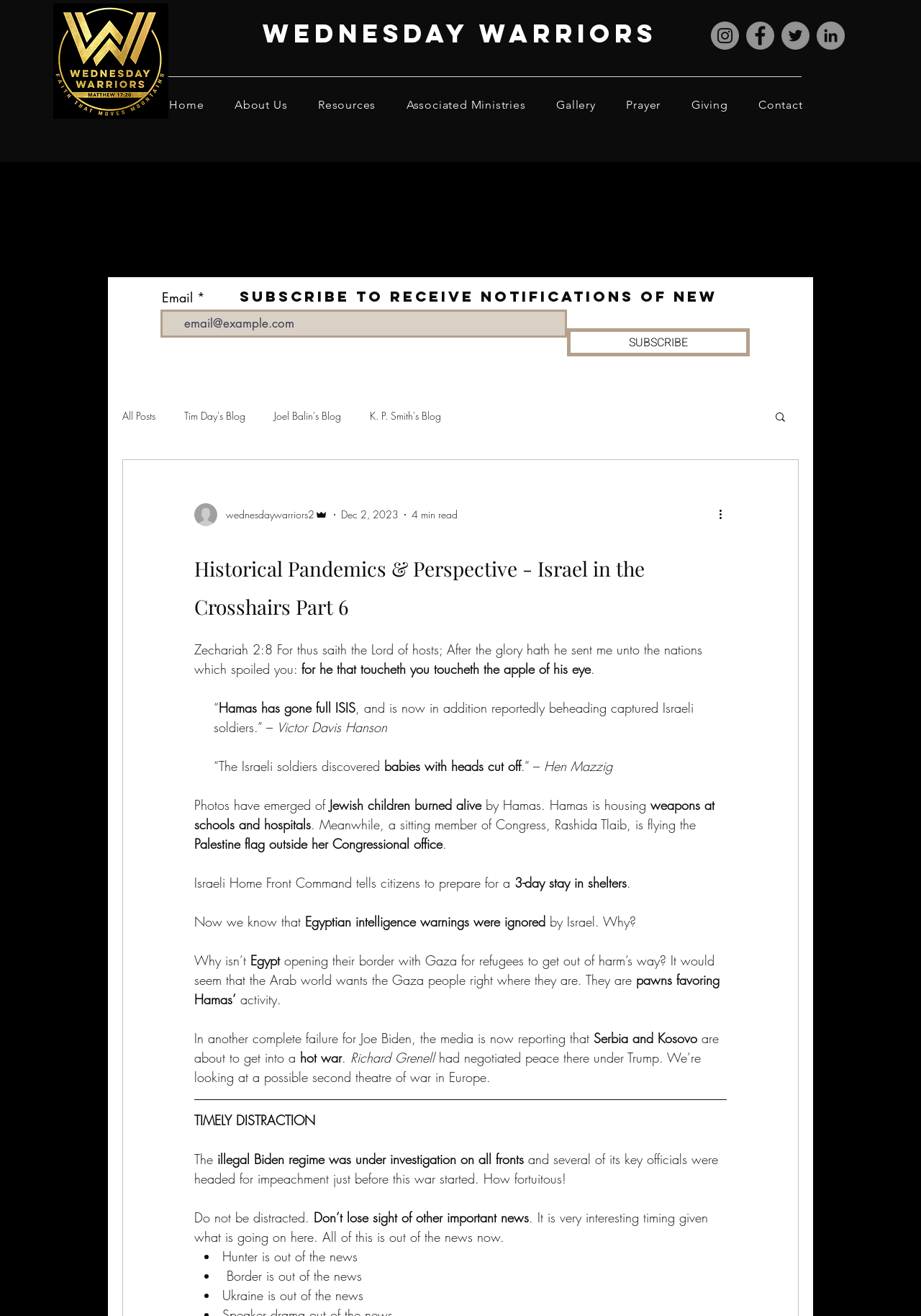Provide the bounding box coordinates of the HTML element described by the text: "Giving". The coordinates should be in the format [left, top, right, bottom] with values between 0 and 1.

[0.737, 0.069, 0.804, 0.09]